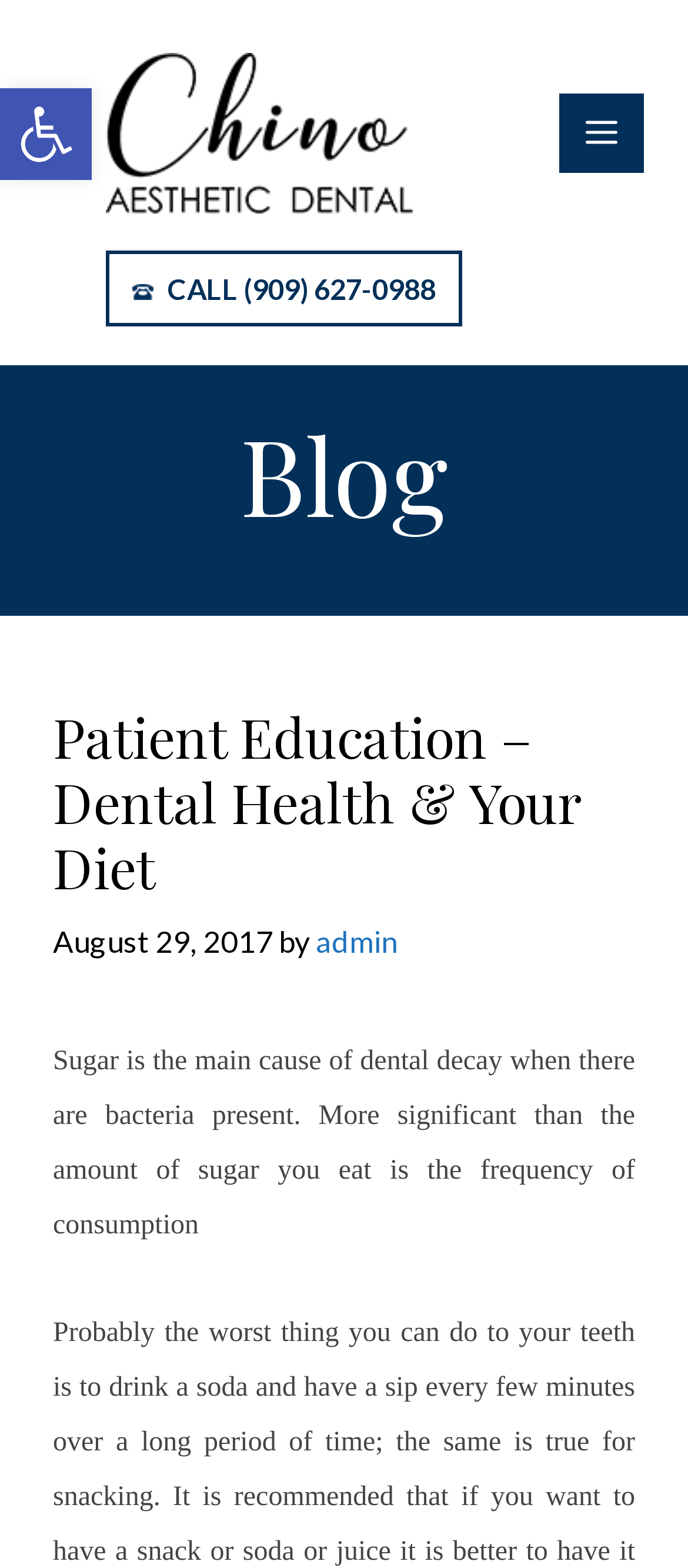What is the phone number of the dental clinic?
Provide an in-depth and detailed answer to the question.

The phone number of the dental clinic can be found in the top-right corner of the webpage, where it is written as 'phone icon CALL (909) 627-0988'.